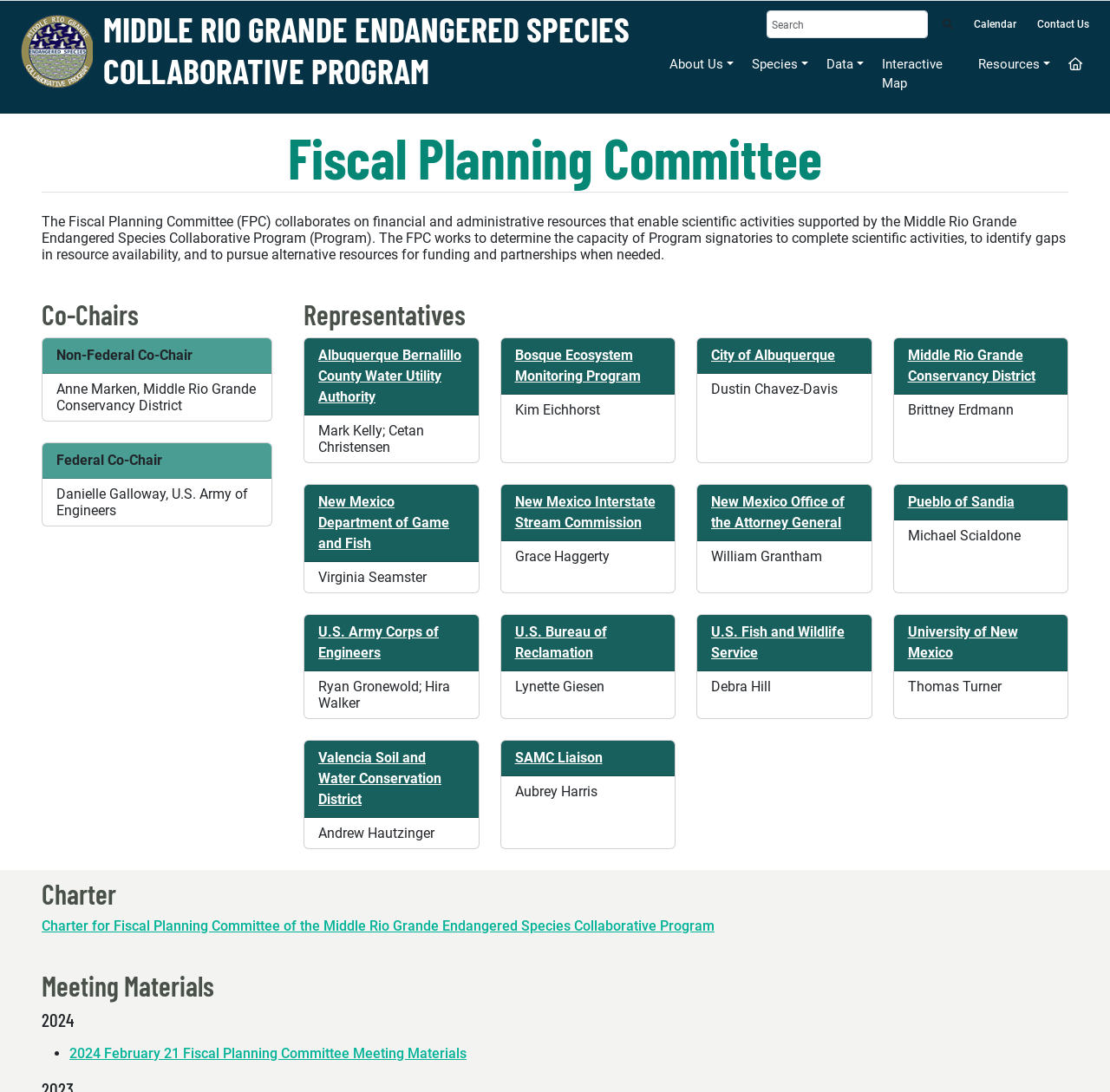Please find the bounding box coordinates for the clickable element needed to perform this instruction: "View the calendar".

[0.877, 0.017, 0.916, 0.028]